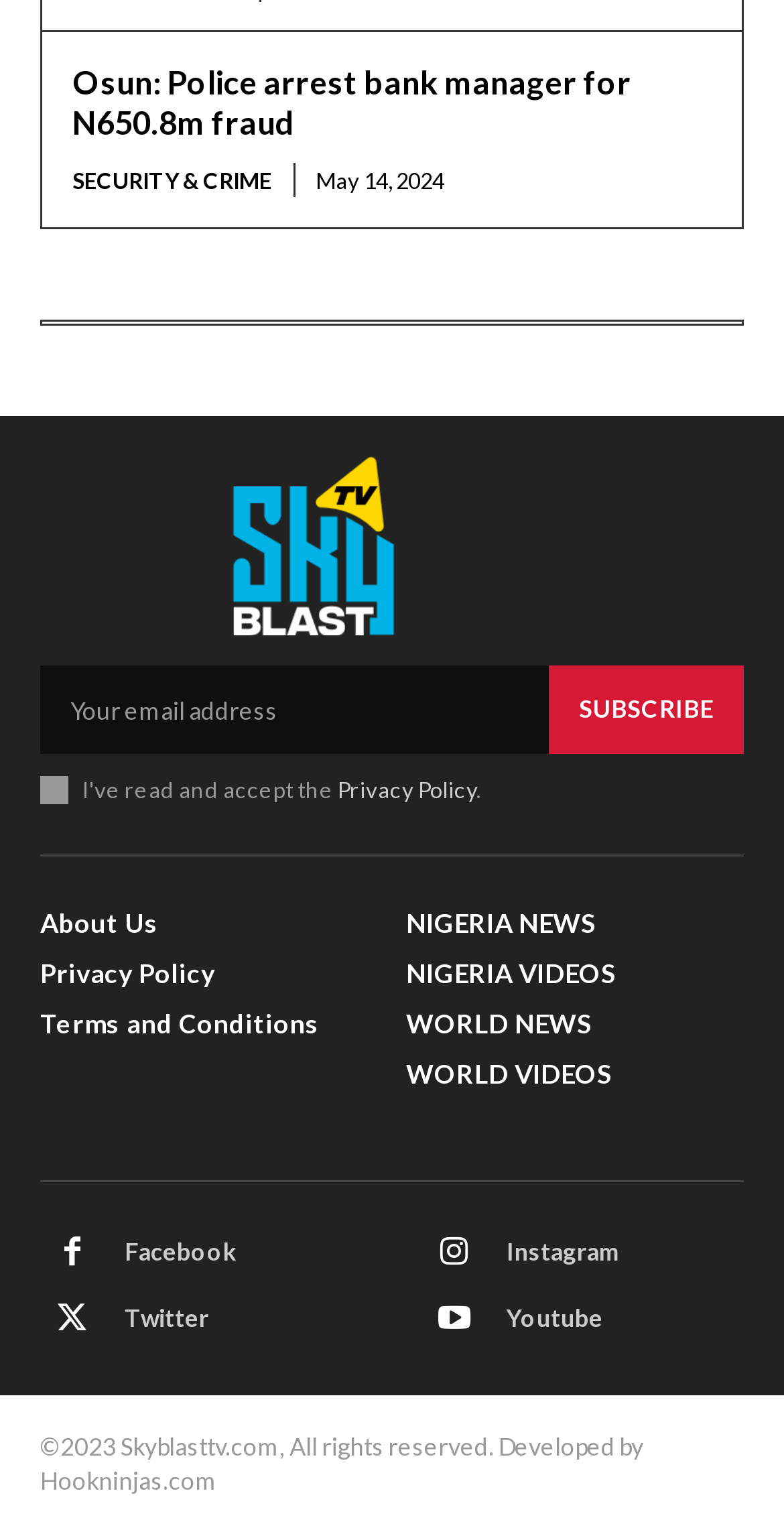Please identify the bounding box coordinates of the element that needs to be clicked to execute the following command: "Go to the Nigeria News section". Provide the bounding box using four float numbers between 0 and 1, formatted as [left, top, right, bottom].

[0.518, 0.591, 0.949, 0.614]